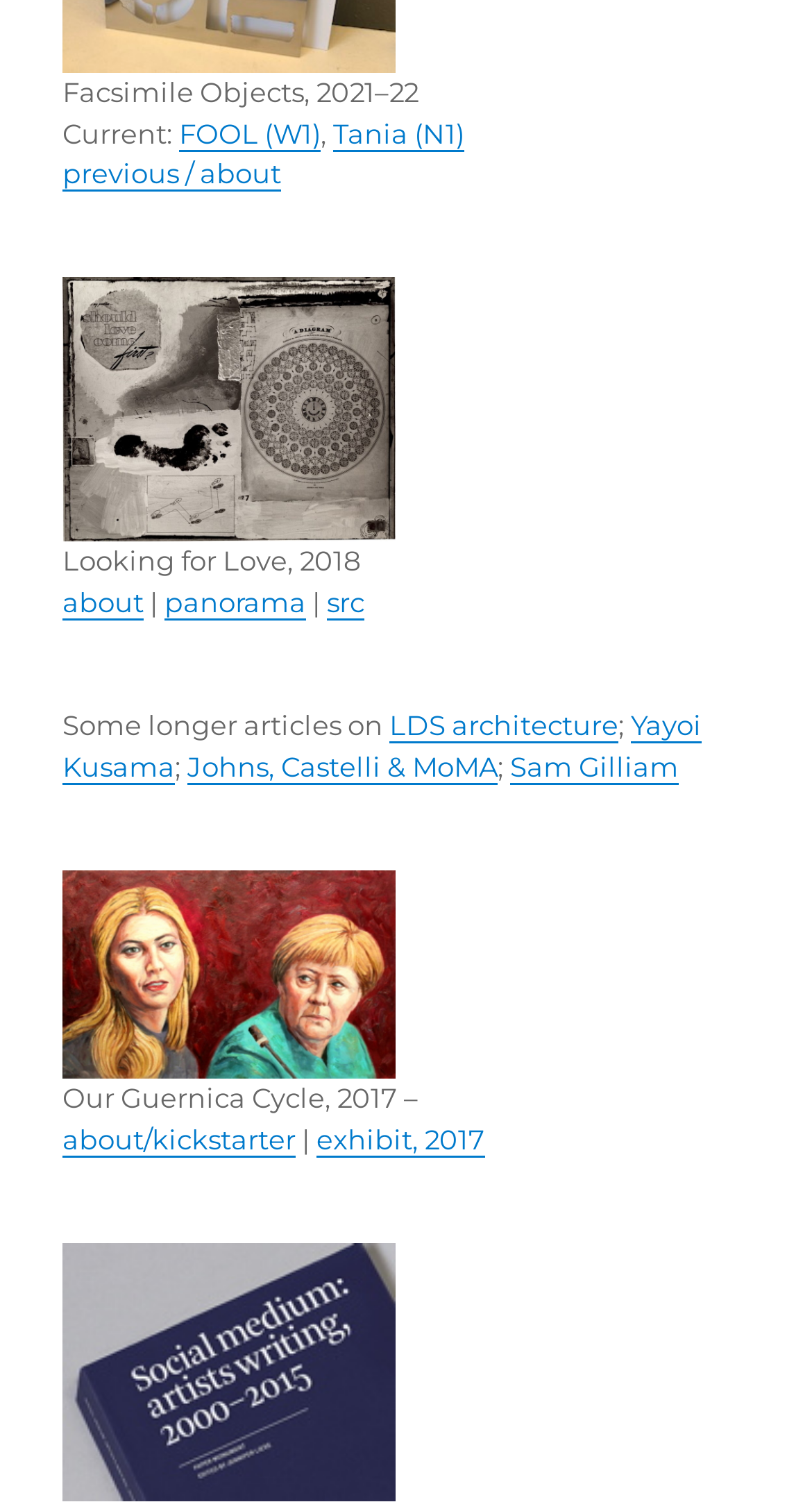Please provide a brief answer to the following inquiry using a single word or phrase:
What is the name of the artist associated with the image 'our_guernica_cycle_ivanka_320px_thumb.jpg'?

Not specified